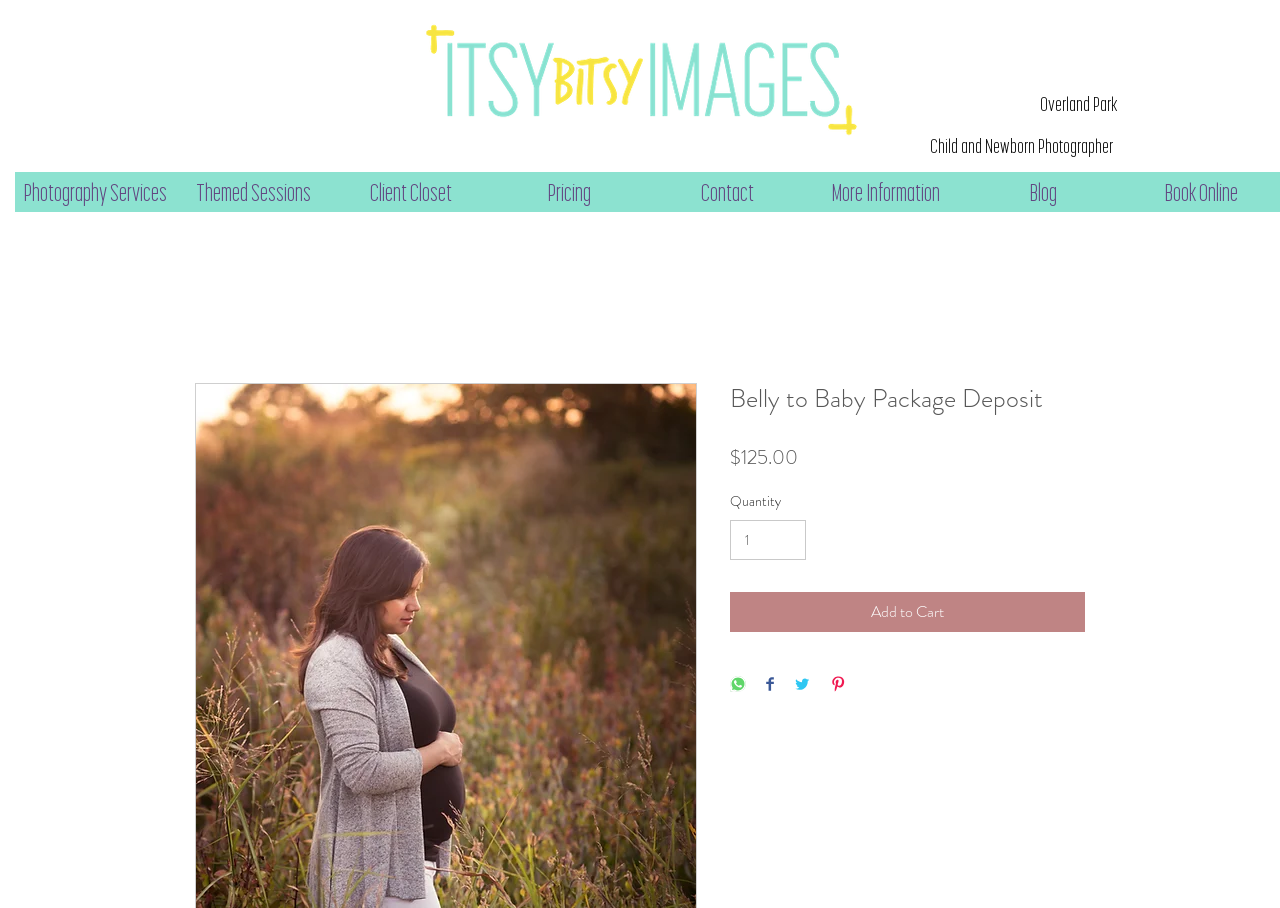How many links are in the navigation menu?
Please provide a comprehensive and detailed answer to the question.

I counted the number of links in the navigation menu by looking at the link elements inside the navigation element, and found 8 links: 'Photography Services', 'Themed Sessions', 'Client Closet', 'Pricing', 'Contact', 'More Information', 'Blog', and 'Book Online'.